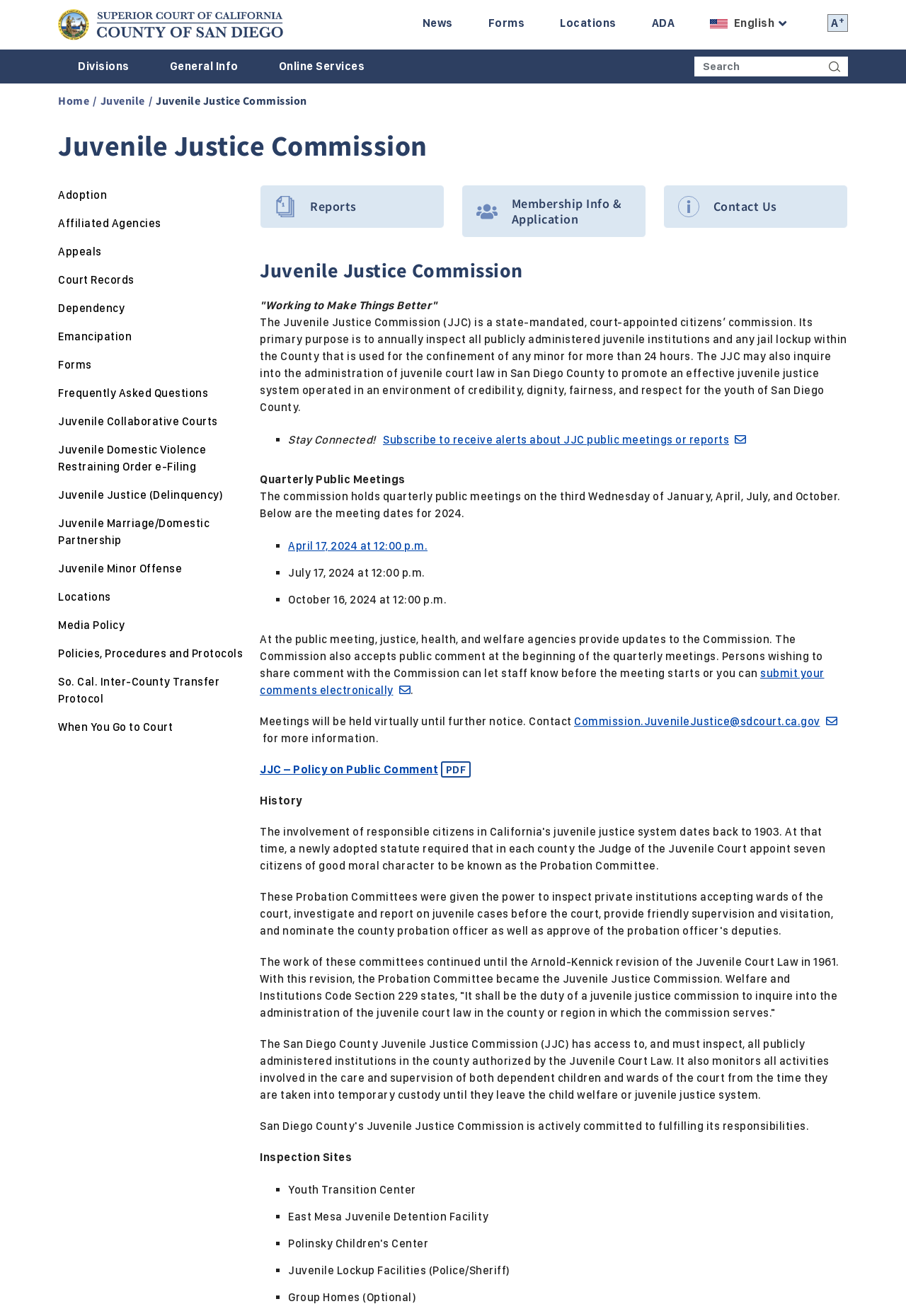Please locate the bounding box coordinates of the element that should be clicked to achieve the given instruction: "Change the language to English".

[0.784, 0.011, 0.874, 0.026]